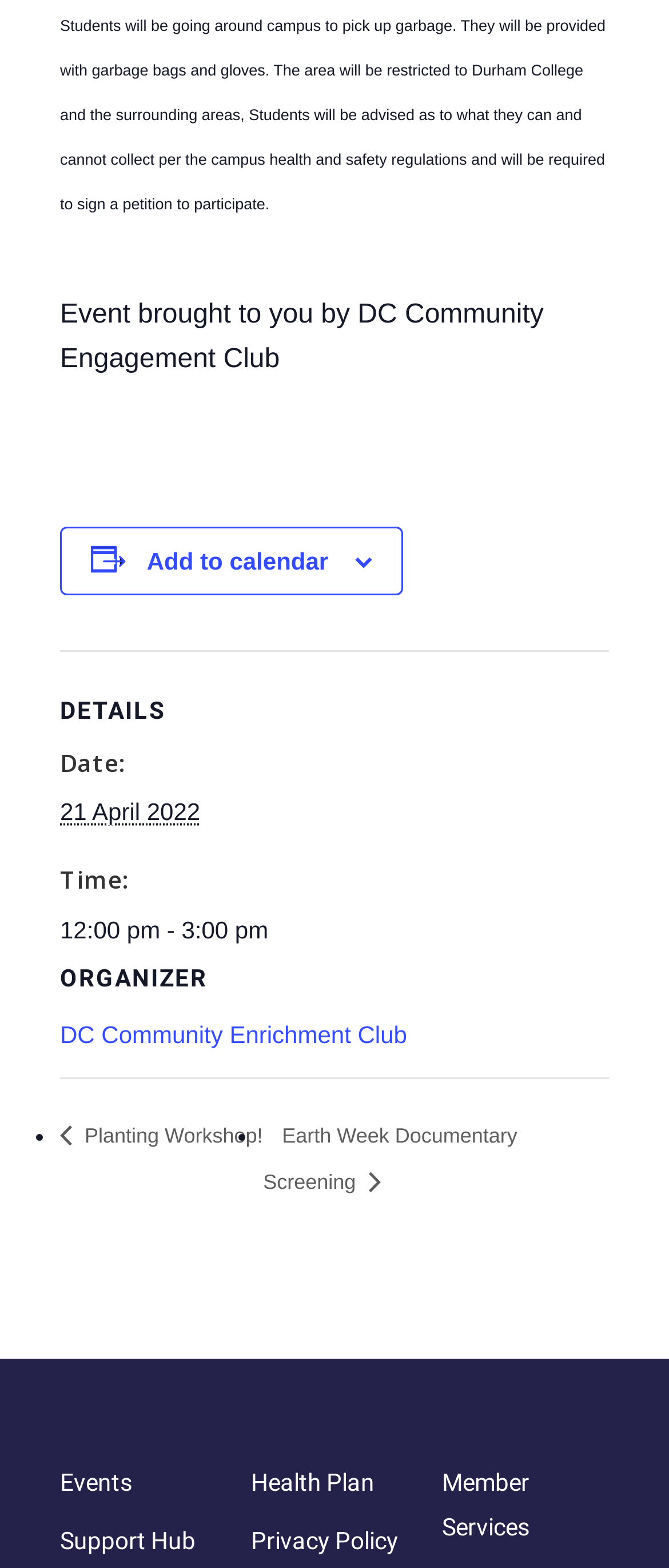Find the bounding box of the UI element described as follows: "Add to calendar".

[0.09, 0.335, 0.603, 0.38]